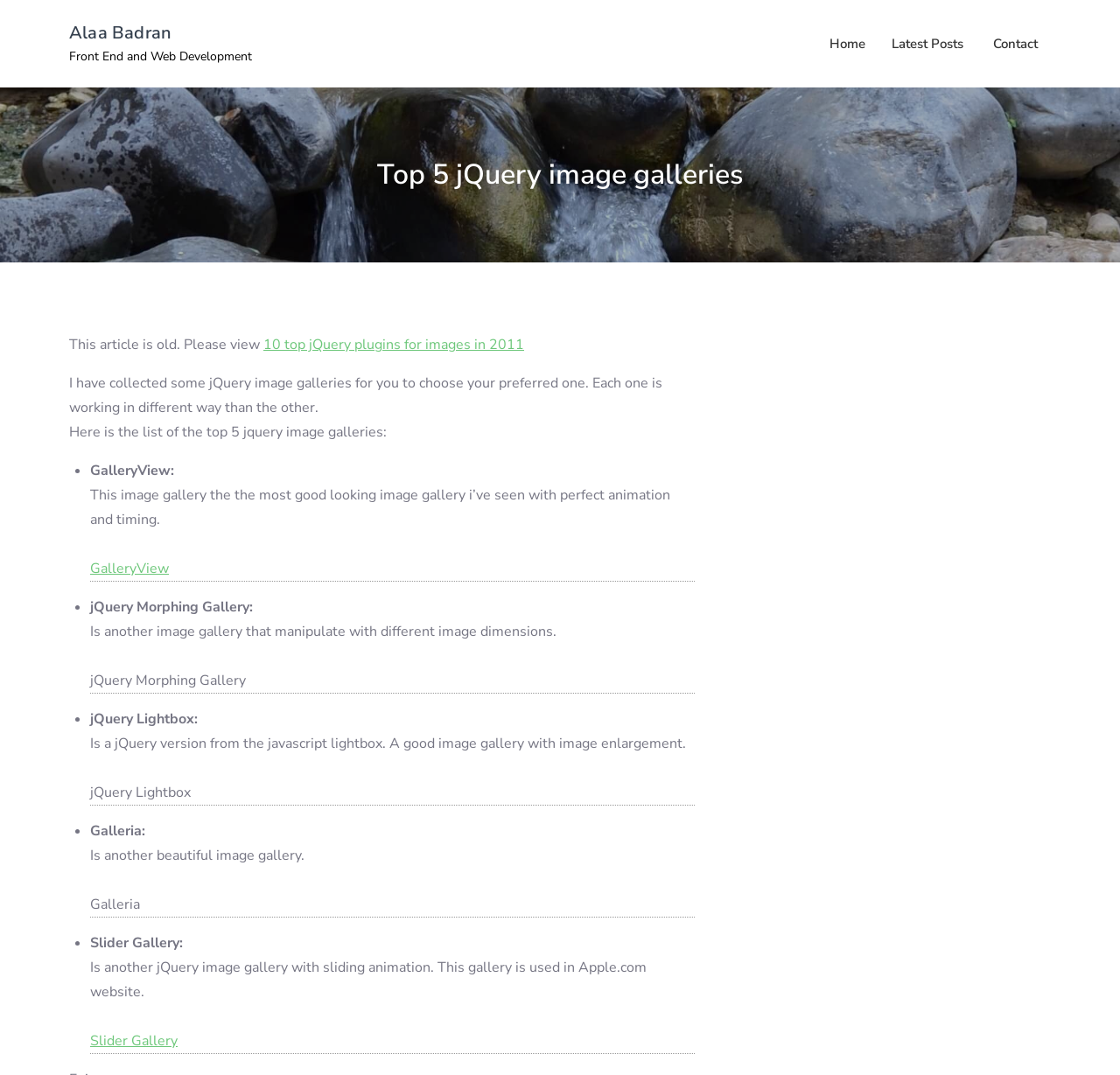Offer an in-depth caption of the entire webpage.

The webpage is about the top 5 jQuery image galleries, written by Alaa Badran. At the top, there is a heading with the author's name, "Alaa Badran", which is also a link. Below it, there is a static text "Front End and Web Development". 

On the top right, there is a primary navigation menu with three links: "Home", "Latest Posts", and "Contact". 

The main content of the webpage is a heading "Top 5 jQuery image galleries" with a brief introduction to the article. Below the introduction, there is a list of the top 5 jQuery image galleries, each with a brief description and a link to the gallery. The list includes GalleryView, jQuery Morphing Gallery, jQuery Lightbox, Galleria, and Slider Gallery. Each list item is marked with a bullet point. The descriptions of the galleries provide information about their features and animations.